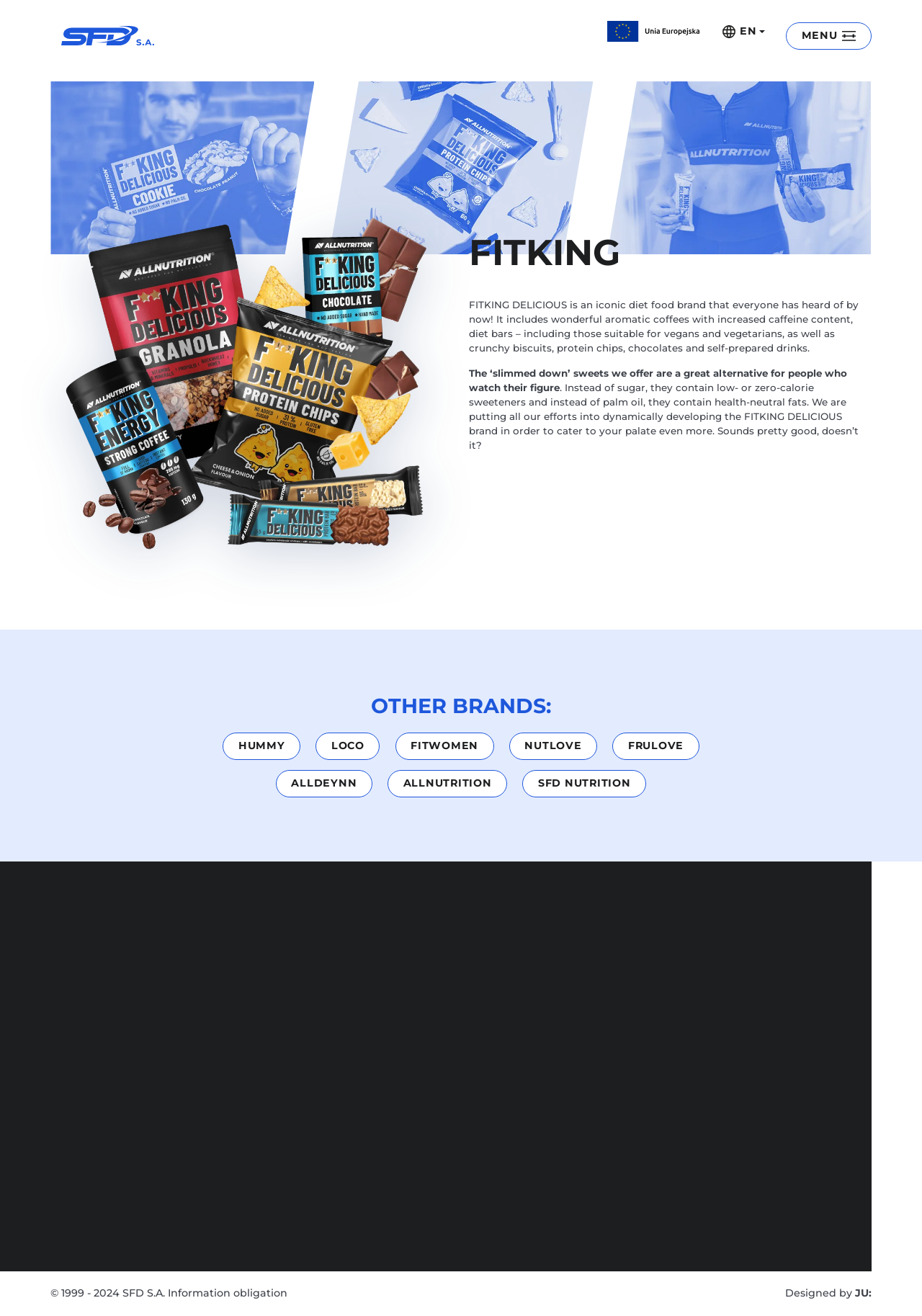What social media platforms does SFD SA have?
Please give a detailed answer to the question using the information shown in the image.

SFD SA has presence on various social media platforms, including Instagram, Facebook, TikTok, and YouTube, as indicated by the link elements on the webpage.